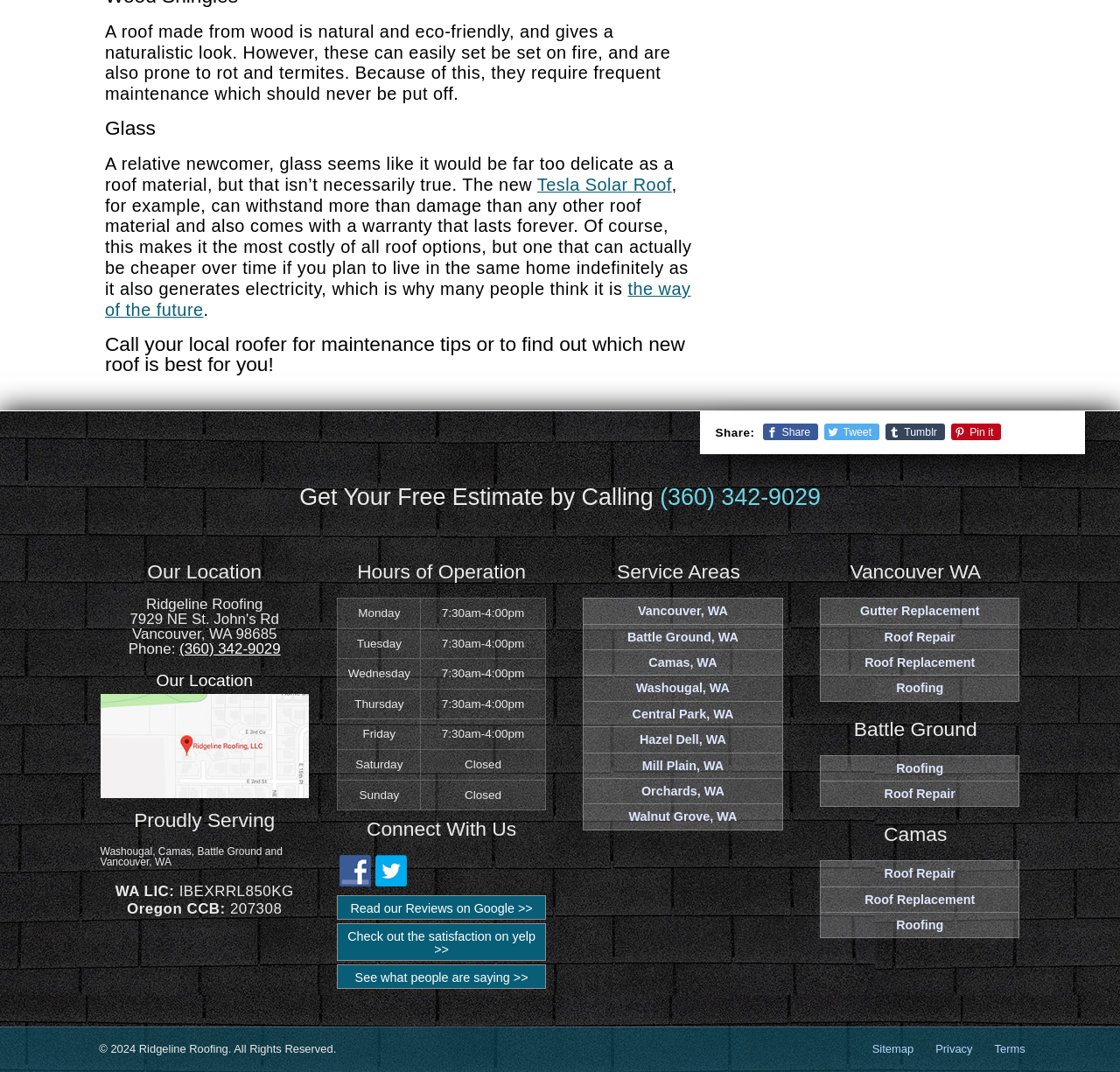Please specify the bounding box coordinates of the clickable section necessary to execute the following command: "Click on the 'Facebook' link to share".

[0.682, 0.395, 0.731, 0.411]